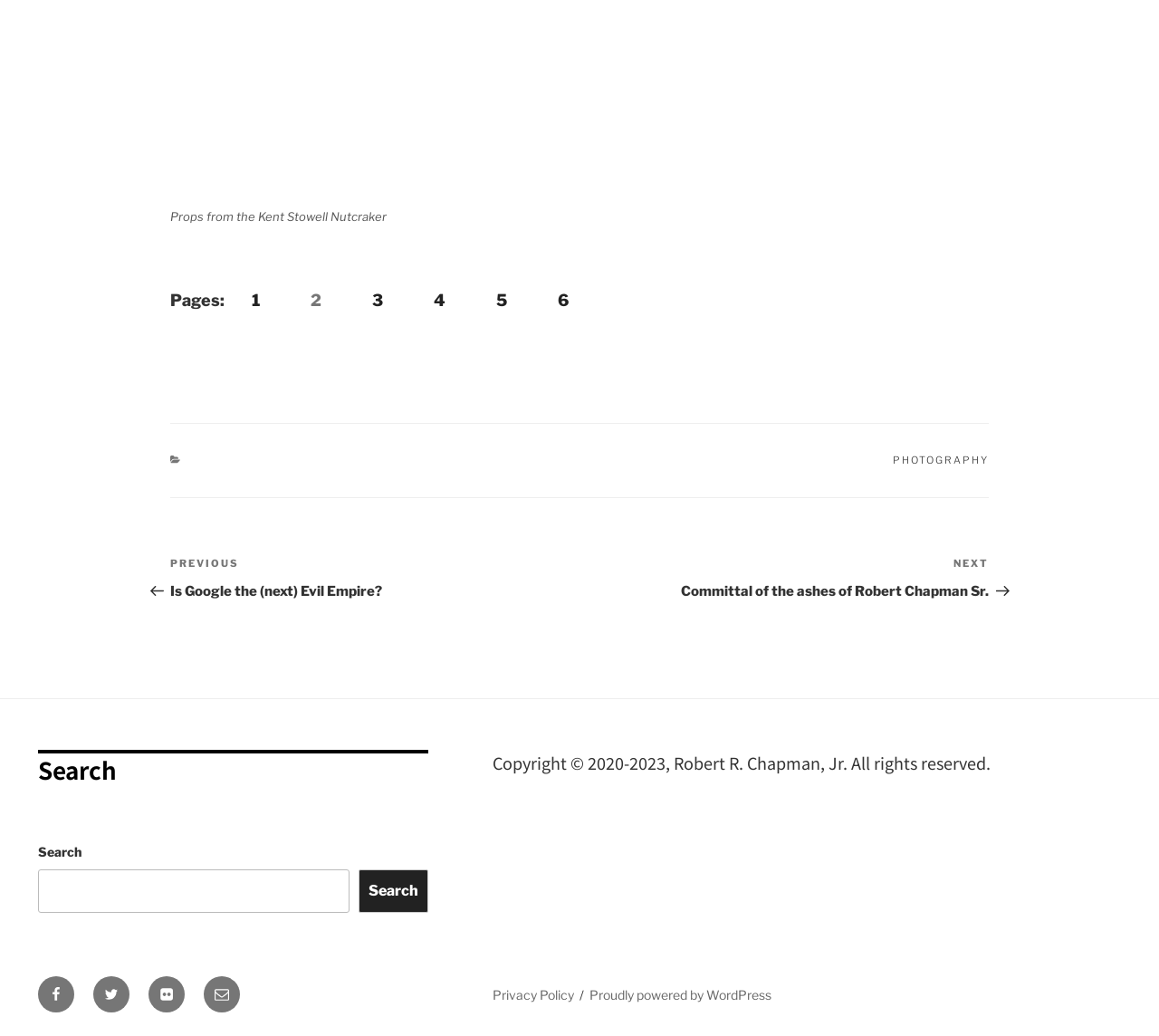Answer with a single word or phrase: 
What is the title of the previous post?

Is Google the (next) Evil Empire?